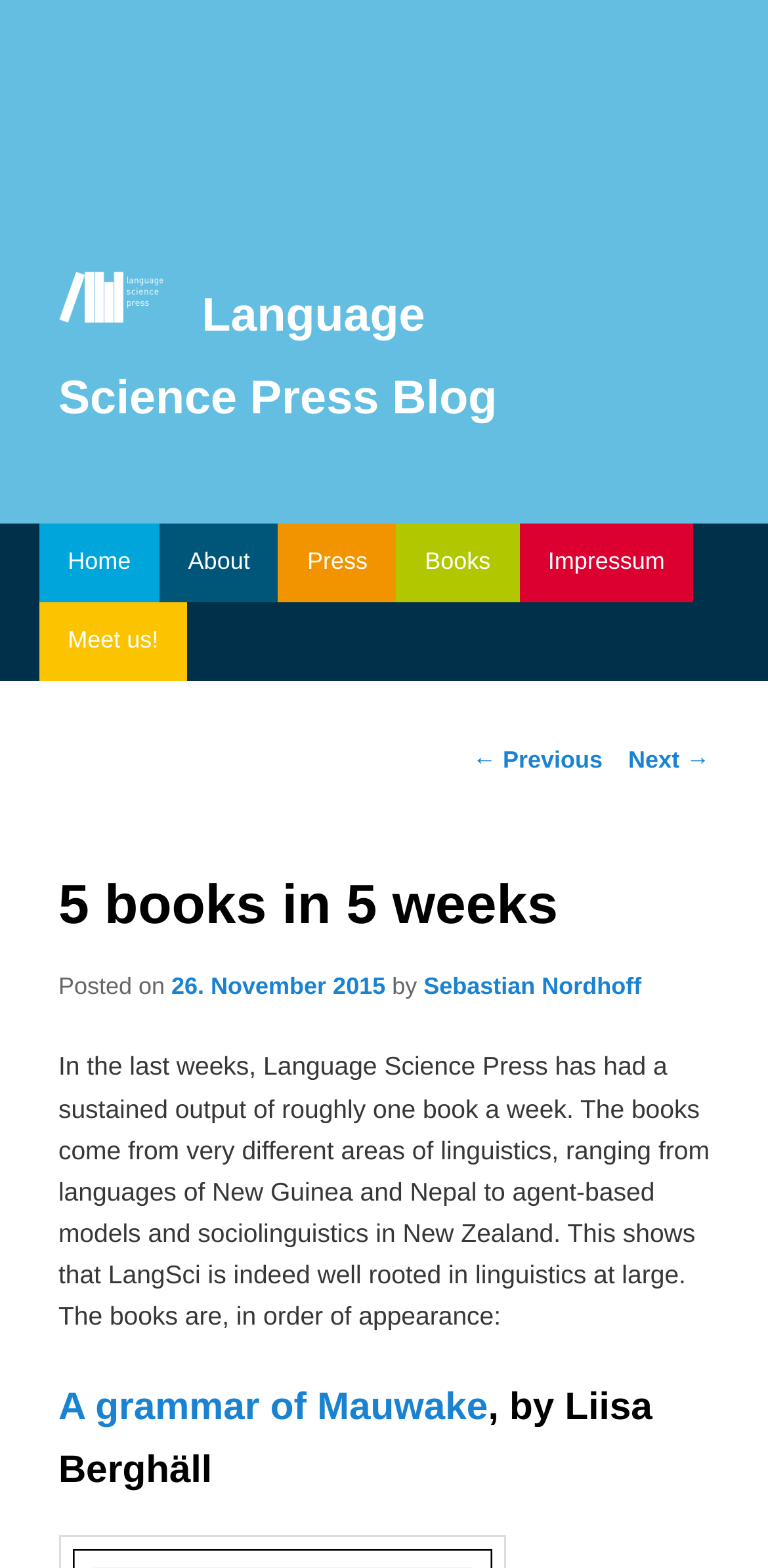Please predict the bounding box coordinates of the element's region where a click is necessary to complete the following instruction: "View the book A grammar of Mauwake". The coordinates should be represented by four float numbers between 0 and 1, i.e., [left, top, right, bottom].

[0.076, 0.884, 0.635, 0.912]